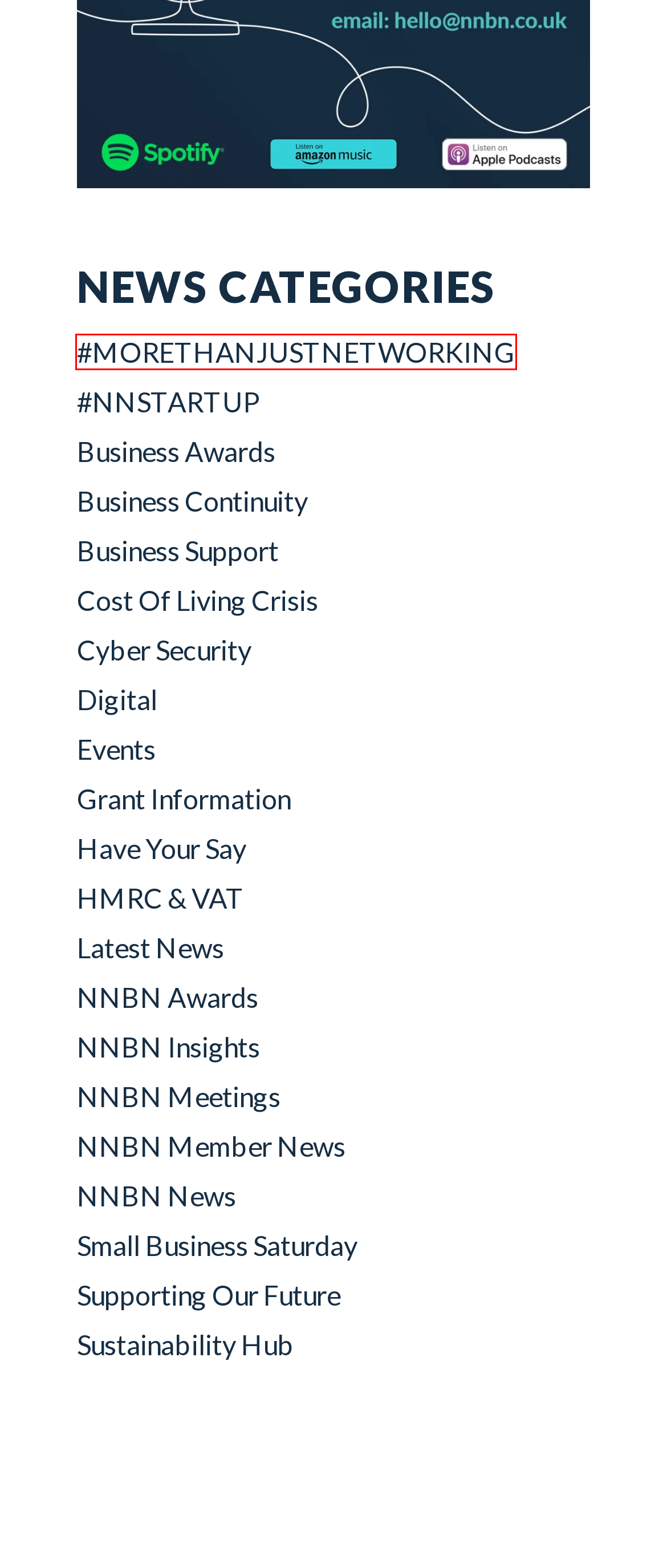Assess the screenshot of a webpage with a red bounding box and determine which webpage description most accurately matches the new page after clicking the element within the red box. Here are the options:
A. Business Awards Archives - NNBN - Supporting Business Growth
B. Events Archives - NNBN - Supporting Business Growth
C. Business Support Archives - NNBN - Supporting Business Growth
D. #MORETHANJUSTNETWORKING Archives - NNBN - Supporting Business Growth
E. Sustainability Hub Archives - NNBN - Supporting Business Growth
F. NNBN News Archives - NNBN - Supporting Business Growth
G. Cost Of Living Crisis Archives - NNBN - Supporting Business Growth
H. Digital Archives - NNBN - Supporting Business Growth

D